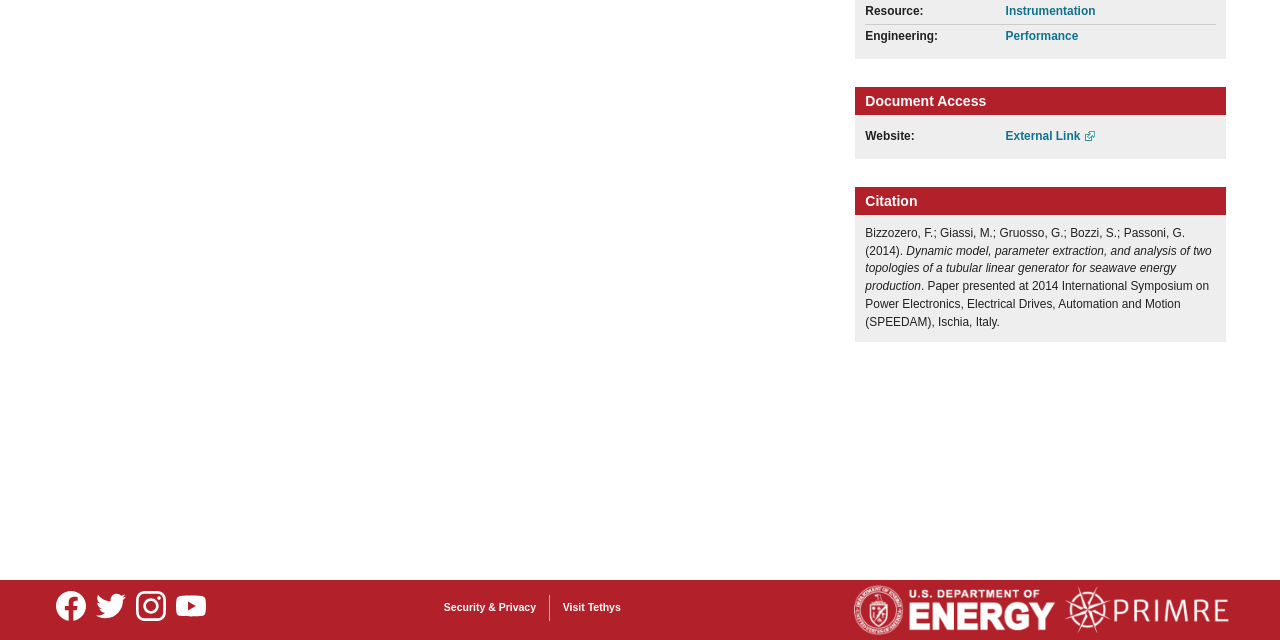Given the element description, predict the bounding box coordinates in the format (top-left x, top-left y, bottom-right x, bottom-right y), using floating point numbers between 0 and 1: Instagram logo

[0.102, 0.907, 0.133, 0.993]